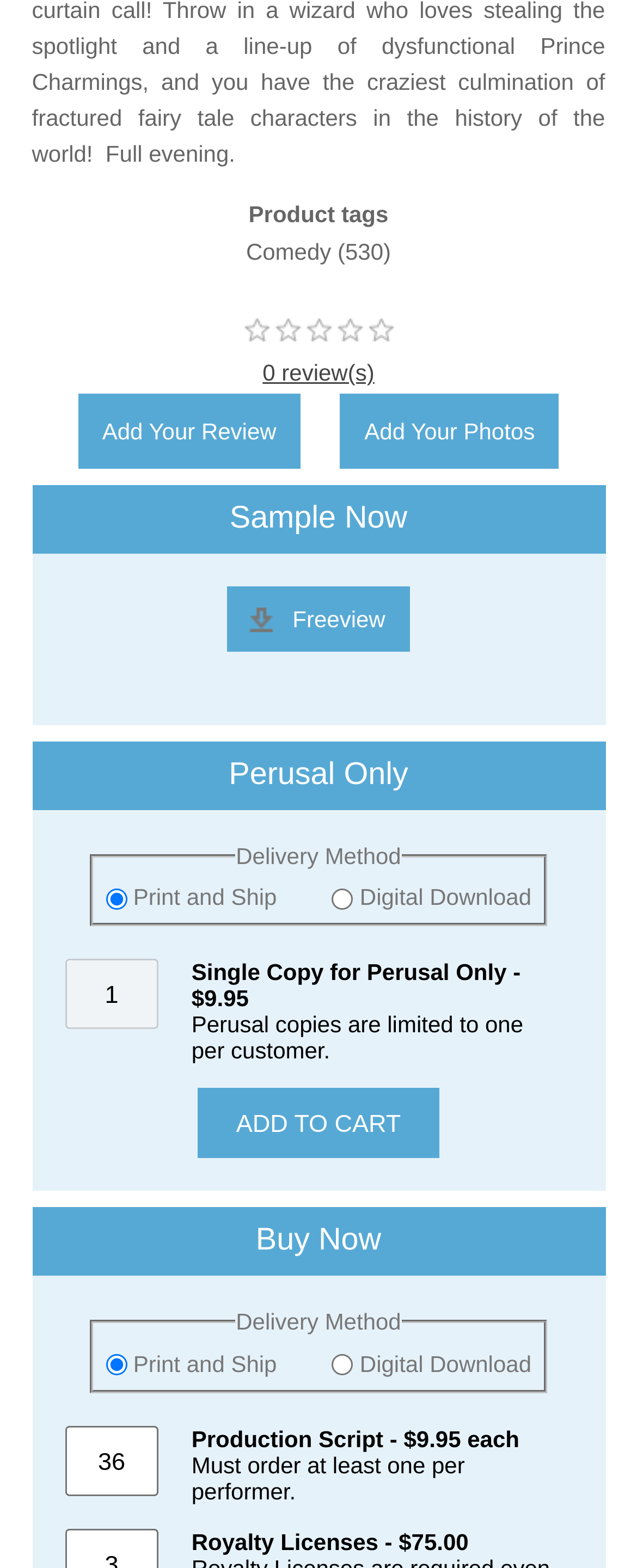With reference to the screenshot, provide a detailed response to the question below:
How many reviews are there for this product?

I found the answer by looking at the link '0 review(s)' which is a link element on the webpage.